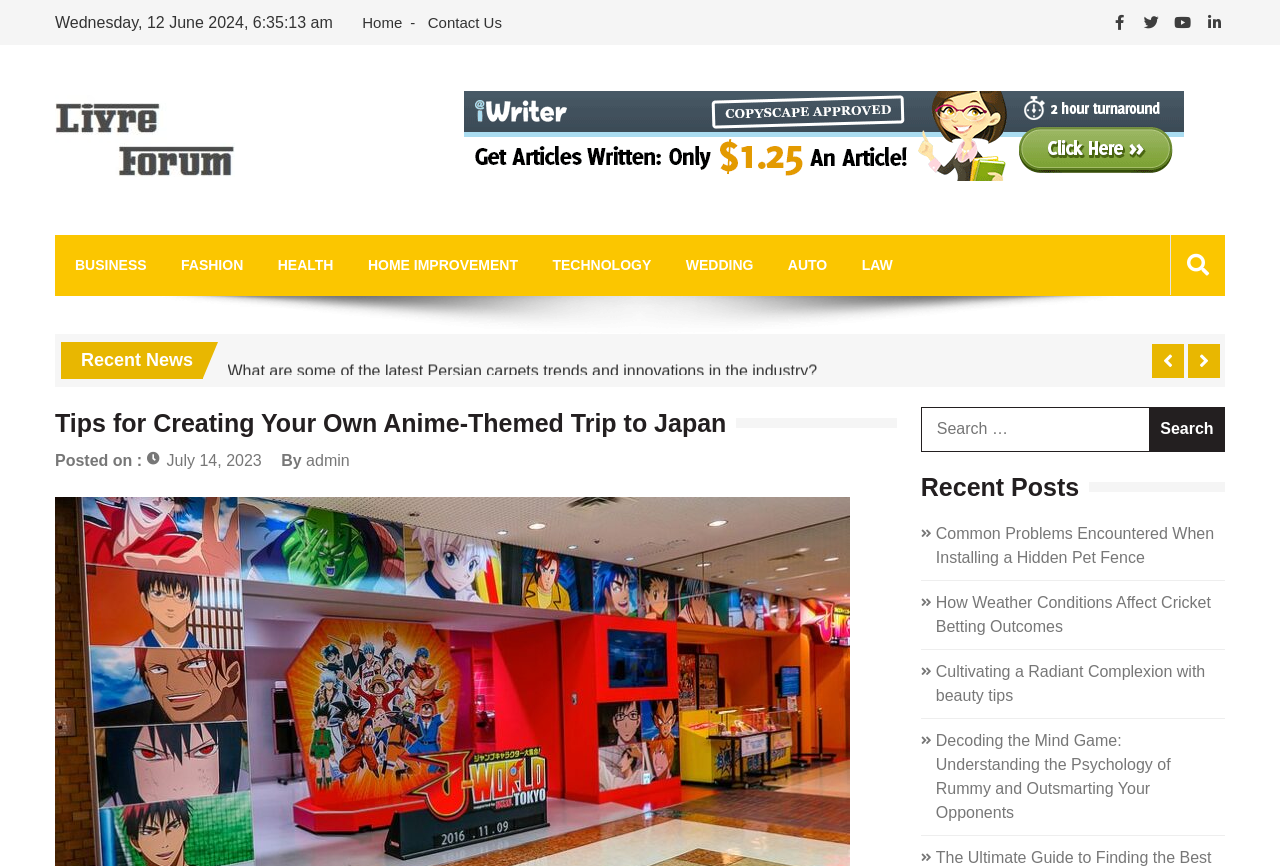What is the author of the post 'Tips for Creating Your Own Anime-Themed Trip to Japan'?
Answer the question with as much detail as you can, using the image as a reference.

I found the post 'Tips for Creating Your Own Anime-Themed Trip to Japan' and its corresponding author 'admin' mentioned next to the 'By' text.